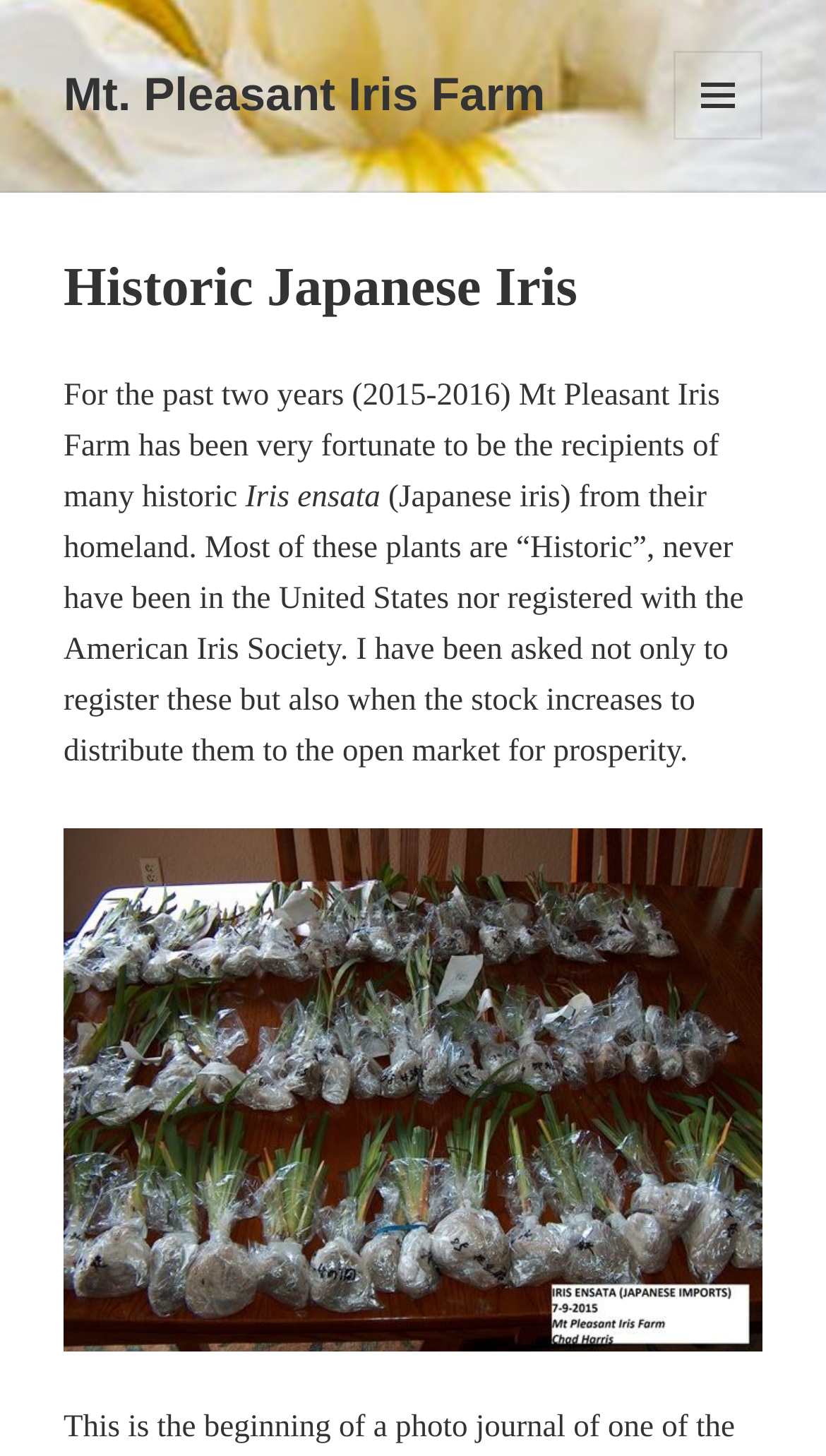From the element description Mt. Pleasant Iris Farm, predict the bounding box coordinates of the UI element. The coordinates must be specified in the format (top-left x, top-left y, bottom-right x, bottom-right y) and should be within the 0 to 1 range.

[0.077, 0.047, 0.66, 0.083]